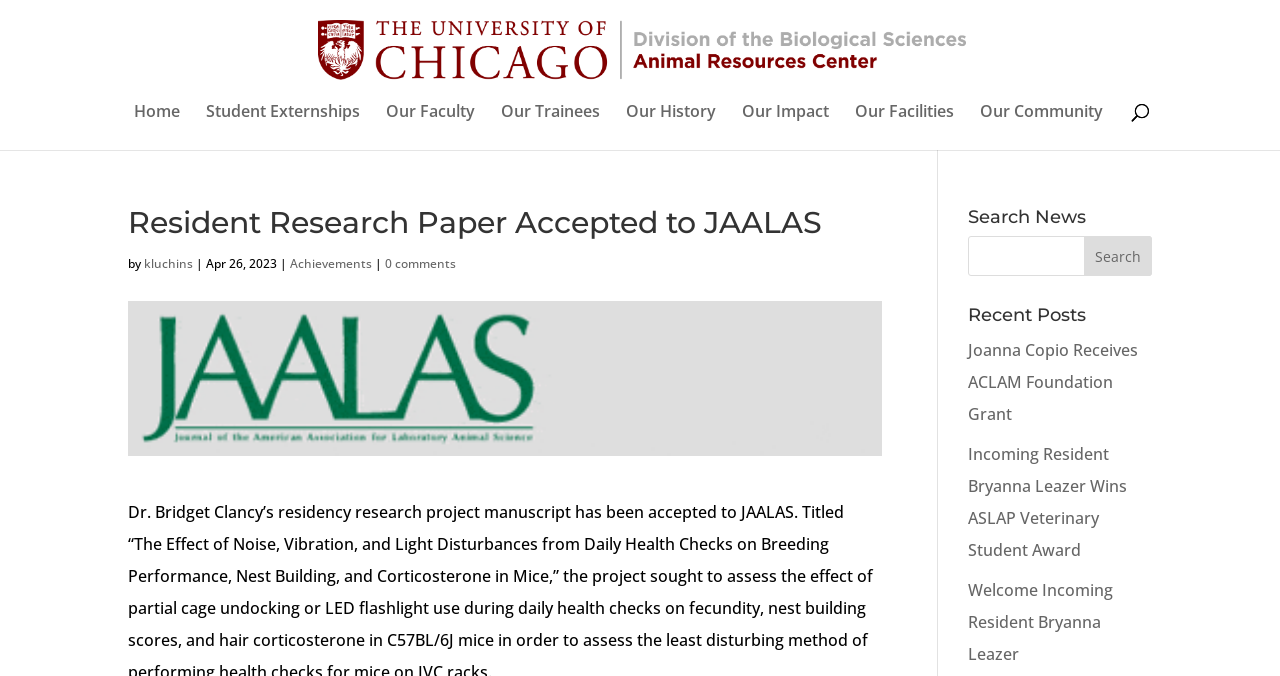Who is the author of the research paper?
Answer with a single word or phrase by referring to the visual content.

Dr. Bridget Clancy